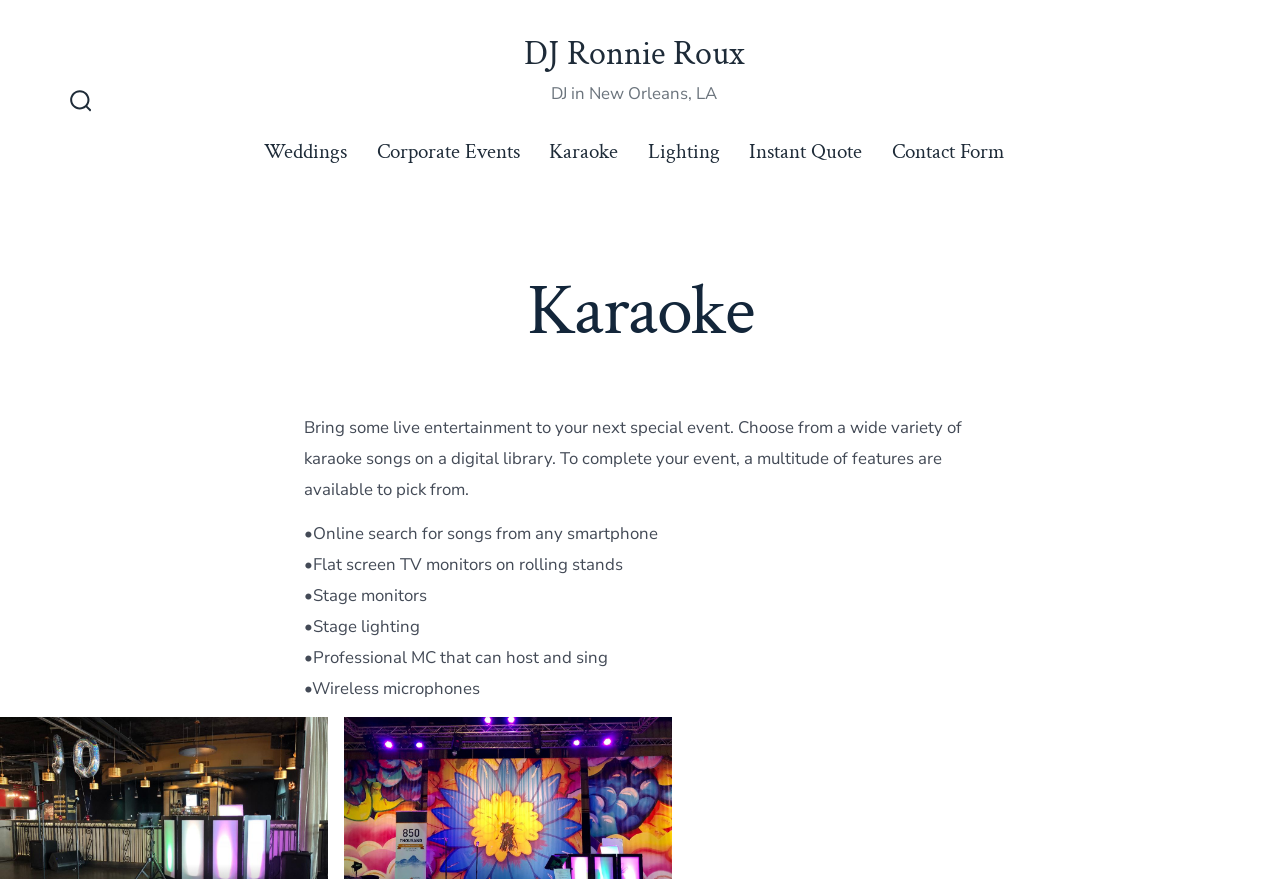Please find the bounding box coordinates of the section that needs to be clicked to achieve this instruction: "Toggle search".

[0.045, 0.089, 0.081, 0.146]